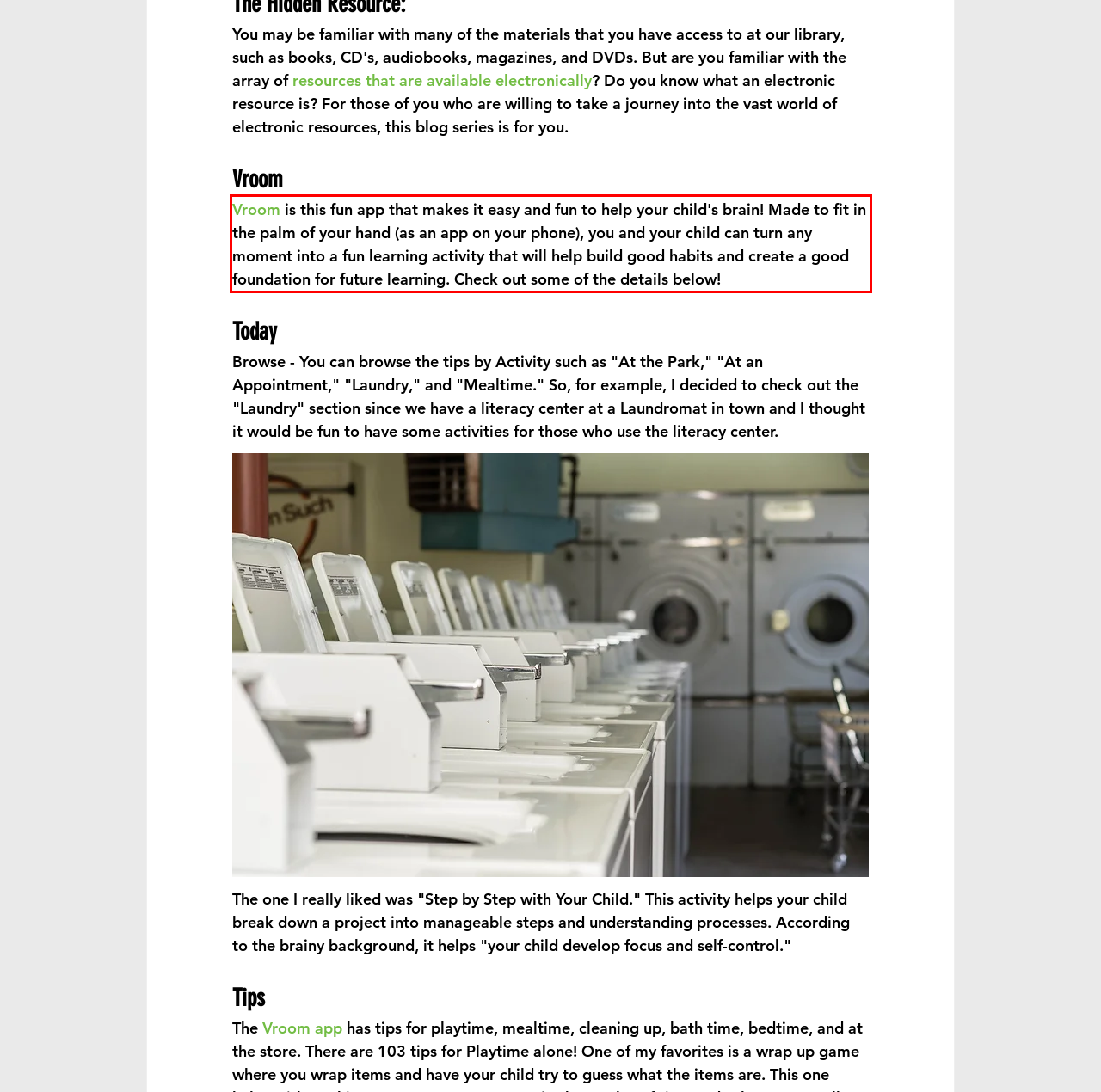Look at the screenshot of the webpage, locate the red rectangle bounding box, and generate the text content that it contains.

Vroom is this fun app that makes it easy and fun to help your child's brain! Made to fit in the palm of your hand (as an app on your phone), you and your child can turn any moment into a fun learning activity that will help build good habits and create a good foundation for future learning. Check out some of the details below!